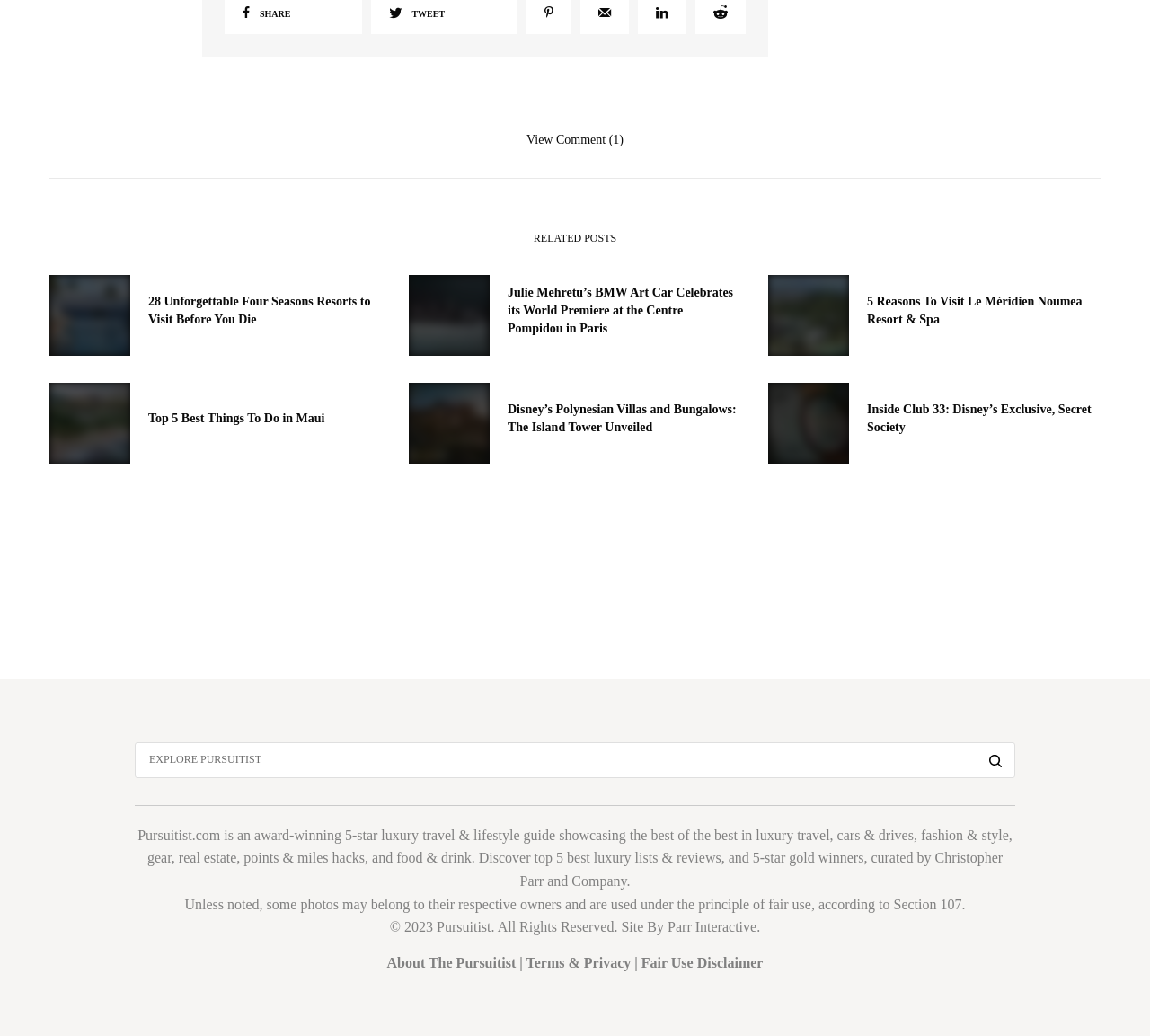Pinpoint the bounding box coordinates of the element that must be clicked to accomplish the following instruction: "View Comment". The coordinates should be in the format of four float numbers between 0 and 1, i.e., [left, top, right, bottom].

[0.043, 0.099, 0.957, 0.141]